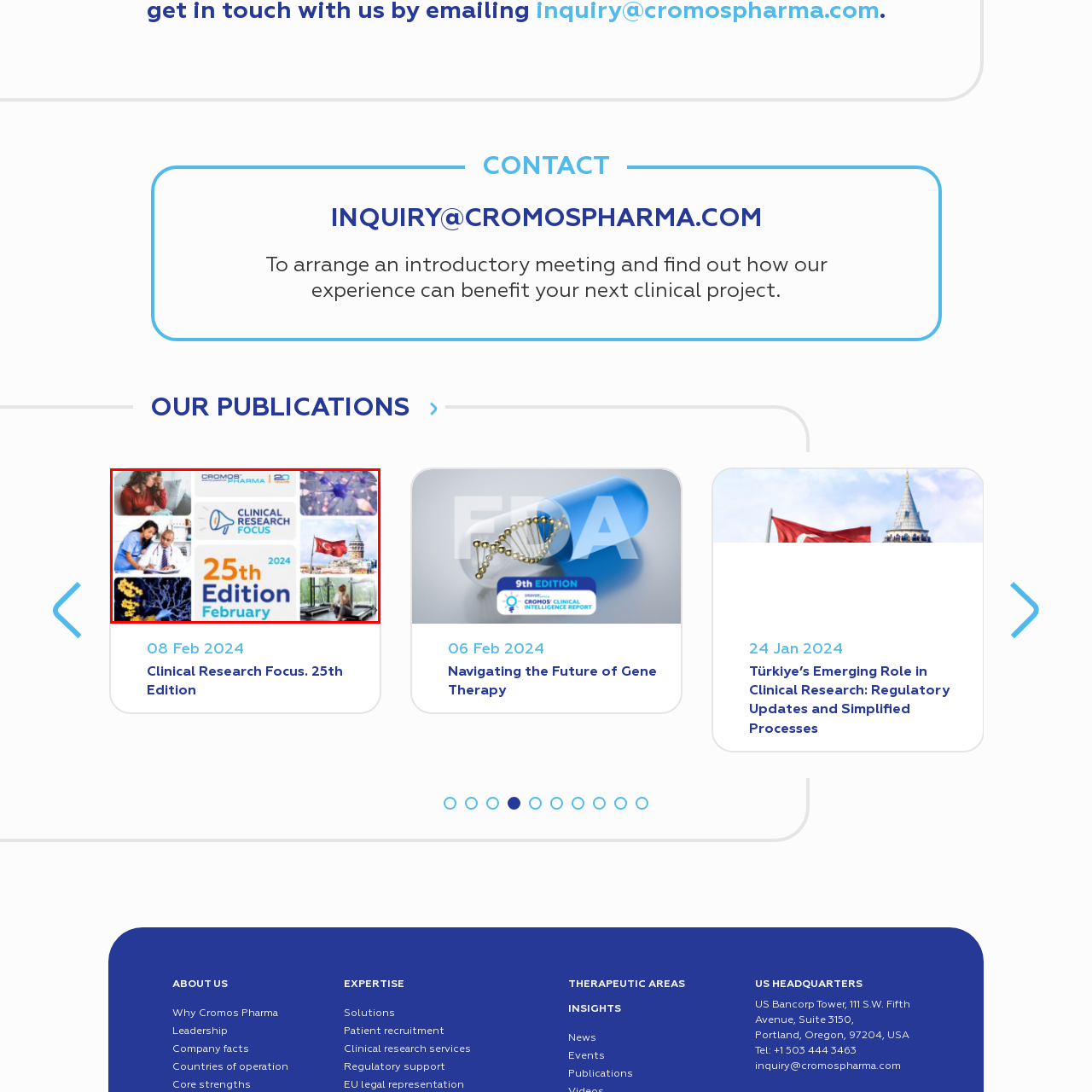Examine the image indicated by the red box and respond with a single word or phrase to the following question:
What region is the company focused on for innovative clinical practices?

Turkey